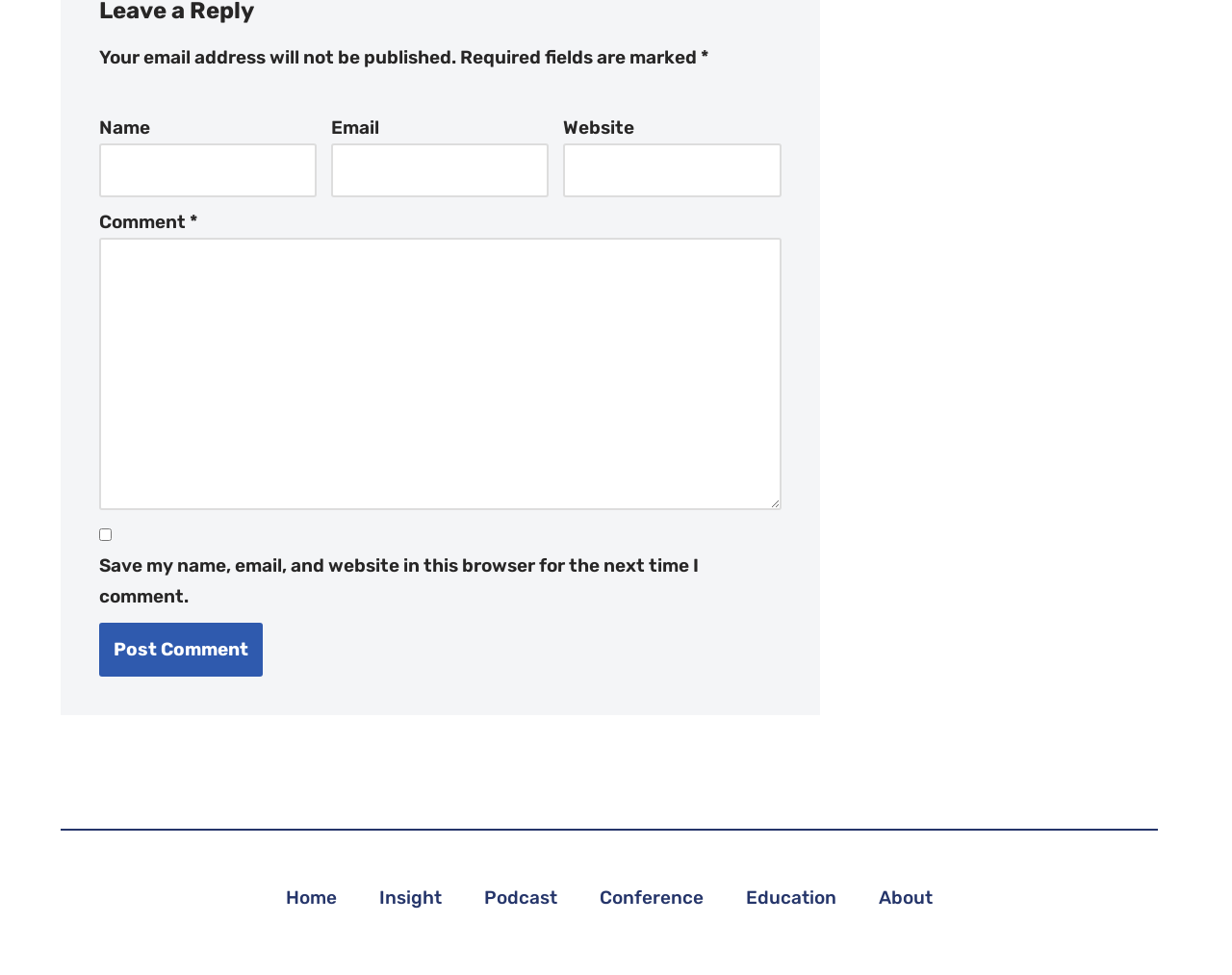Locate the bounding box coordinates of the clickable region necessary to complete the following instruction: "Post your comment". Provide the coordinates in the format of four float numbers between 0 and 1, i.e., [left, top, right, bottom].

[0.08, 0.638, 0.213, 0.694]